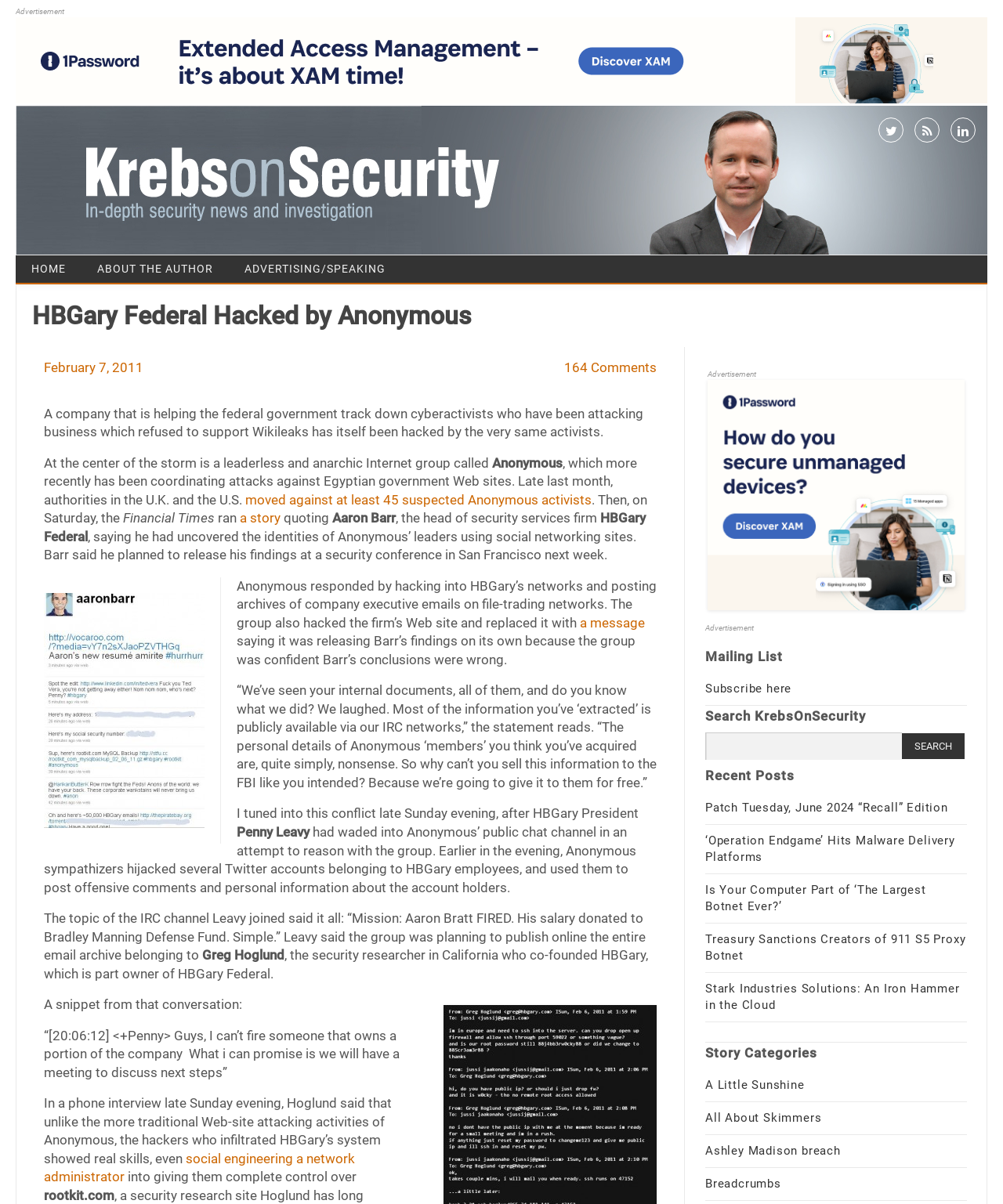Reply to the question below using a single word or brief phrase:
How many links are there in the 'Story Categories' section?

4